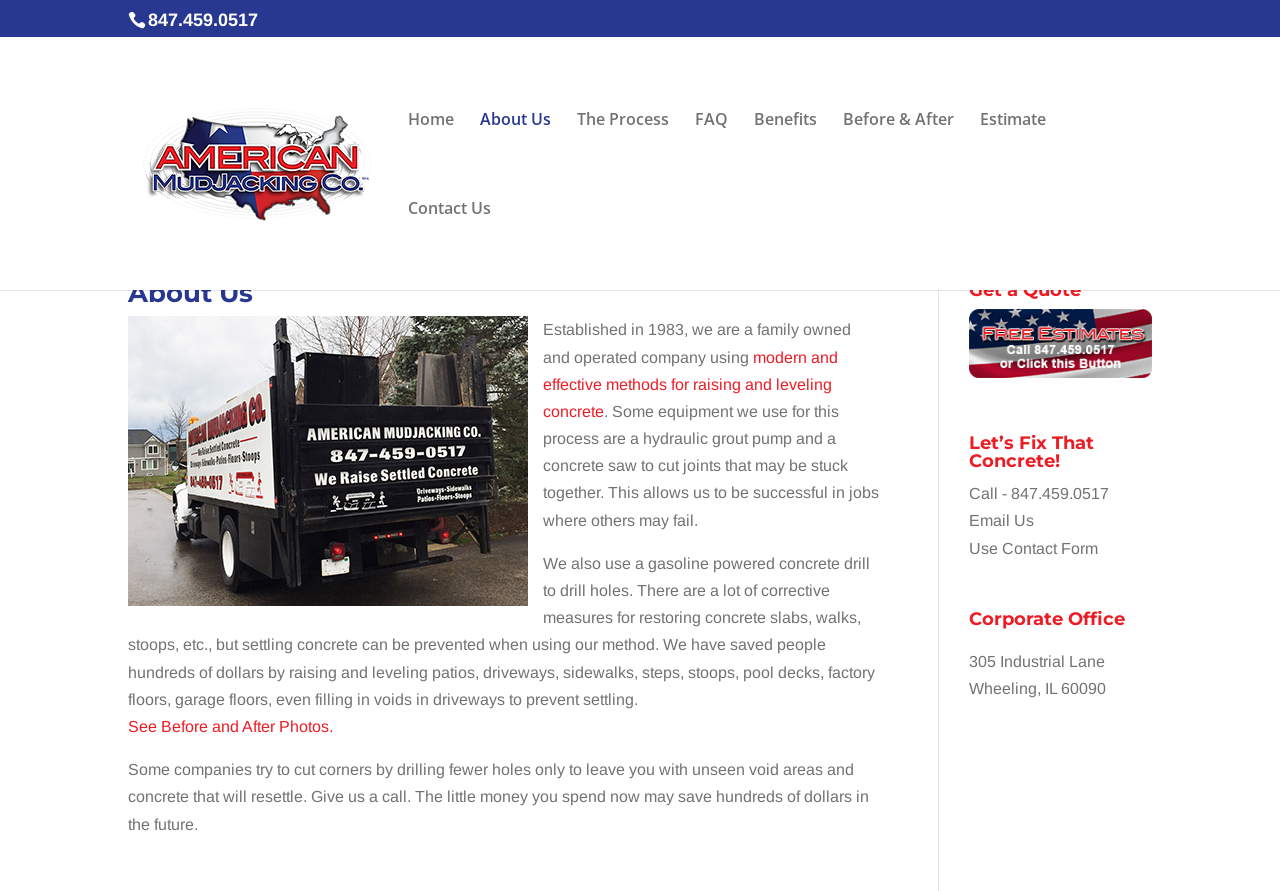What is the phone number of American Mudjacking?
Using the image, give a concise answer in the form of a single word or short phrase.

847.459.0517